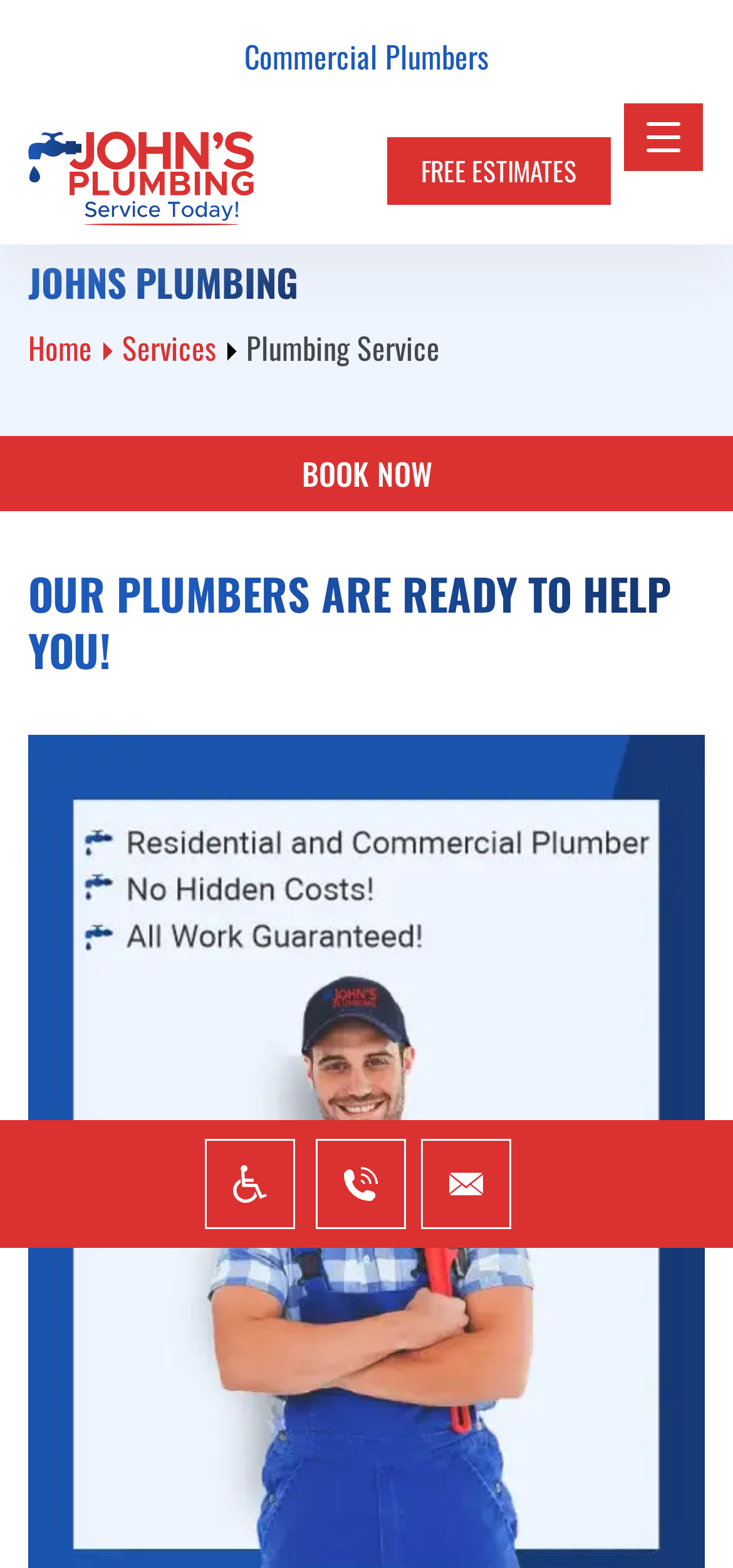What is the call to action for same-day service?
Give a thorough and detailed response to the question.

I found the answer by looking at the link 'Call Johns Plumbing For Same-Day Service' which suggests that calling the company will provide same-day service.